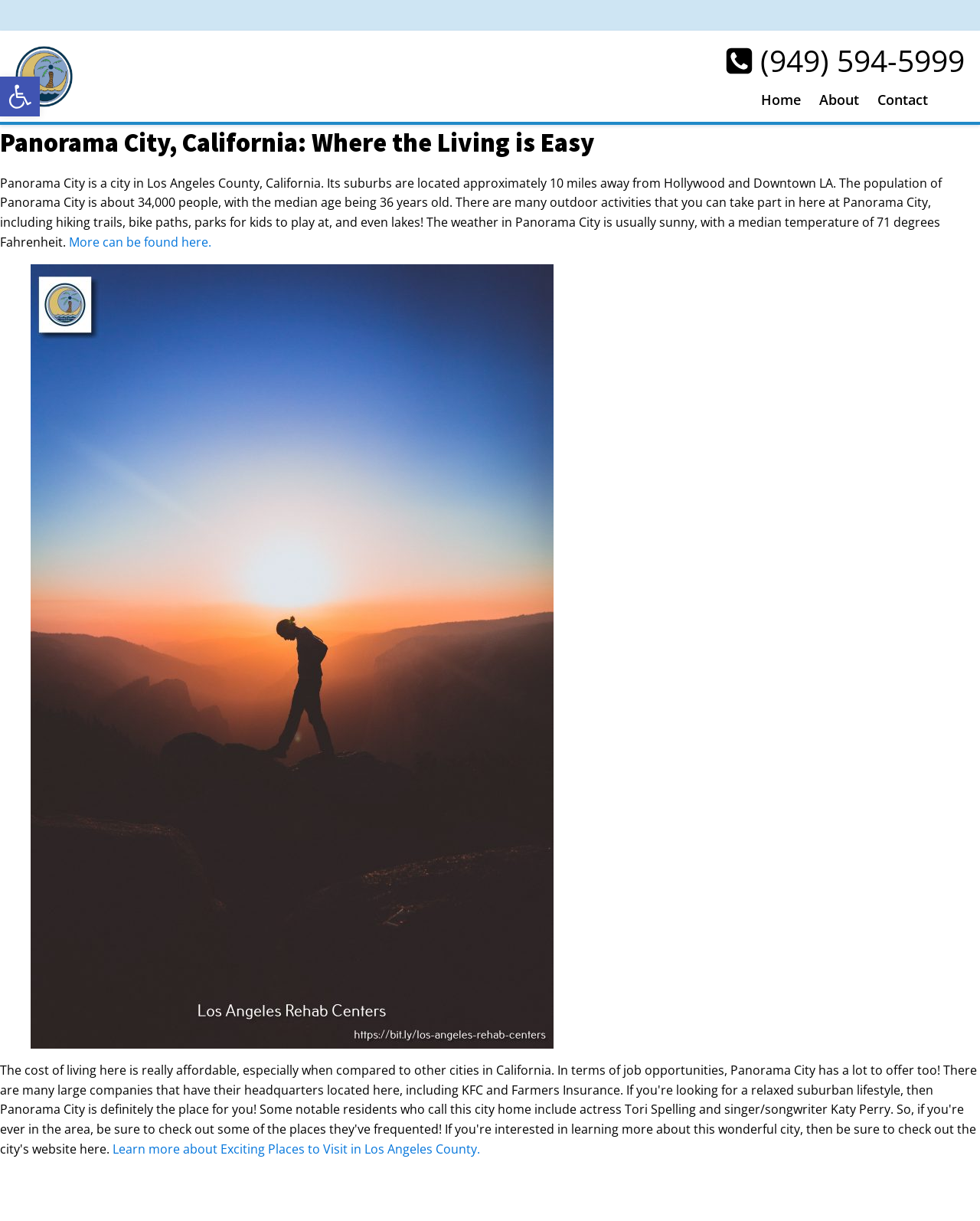Generate an in-depth caption that captures all aspects of the webpage.

The webpage is about Panorama City, California, and it appears to be a informational page about the city. At the top left corner, there is a button to open the toolbar accessibility tools, accompanied by a small image. Next to it, there is a link to the CMR logo. On the top right corner, there is a phone number link with a phone icon.

Below the top section, there is a main heading that reads "Panorama City, California: Where the Living is Easy". Underneath the heading, there is a paragraph of text that provides an overview of Panorama City, including its location, population, median age, and outdoor activities available. The text also mentions the city's sunny weather and median temperature.

Following the paragraph, there is a link to "More can be found here". Below this link, there is a large figure that takes up most of the page's width, although its contents are not specified. At the bottom of the page, there is a link to "Learn more about Exciting Places to Visit in Los Angeles County". The navigation menu is located at the top right corner, with links to "Home", "About", and "Contact".